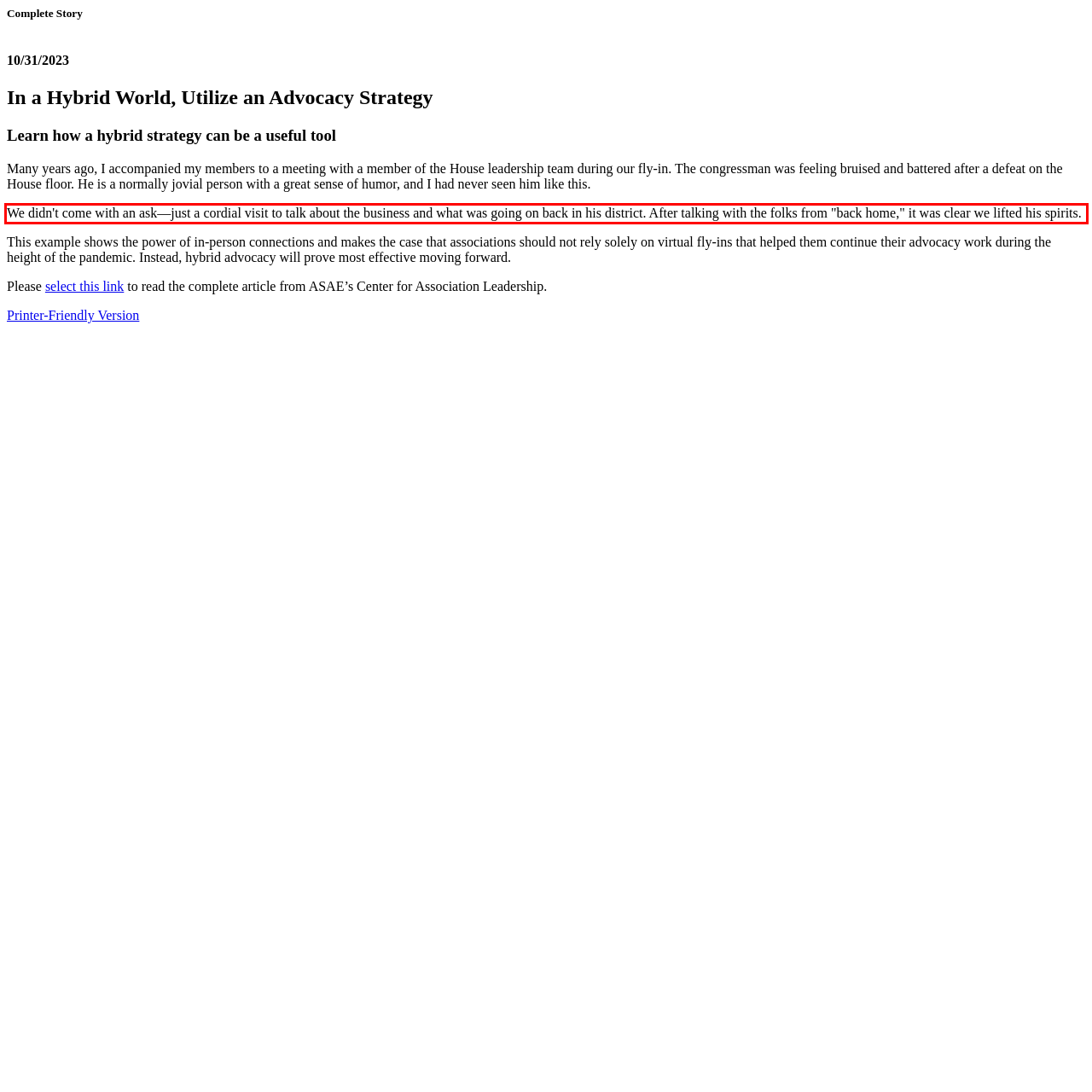The screenshot you have been given contains a UI element surrounded by a red rectangle. Use OCR to read and extract the text inside this red rectangle.

We didn't come with an ask—just a cordial visit to talk about the business and what was going on back in his district. After talking with the folks from "back home," it was clear we lifted his spirits.